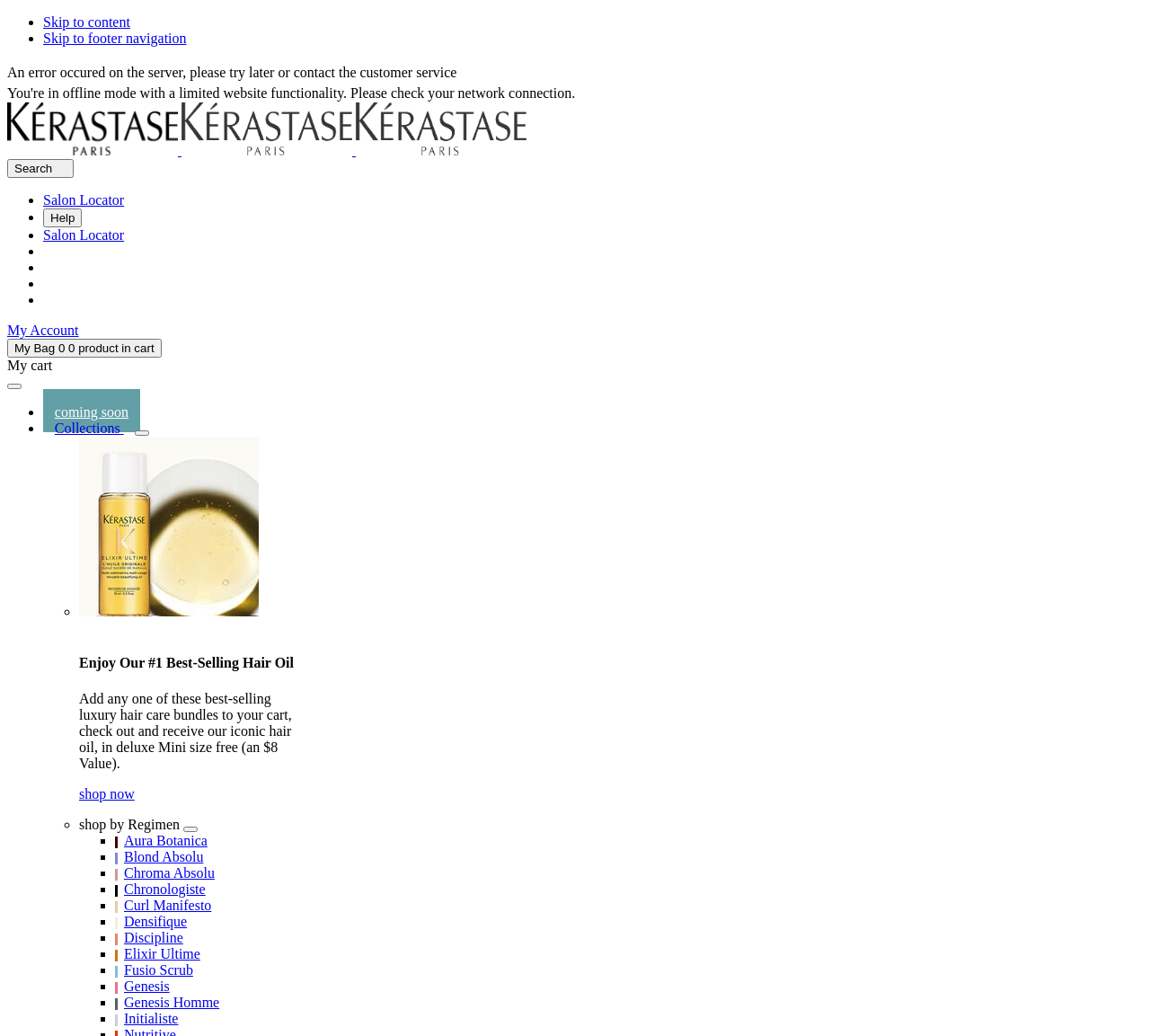What is the purpose of the button with the text 'Search'?
Please give a detailed answer to the question using the information shown in the image.

I found the button with the text 'Search' by looking at the button element with ID 106. The button is likely used for searching because it has the text 'Search' and is located near the top of the webpage, which is a common location for search functionality.